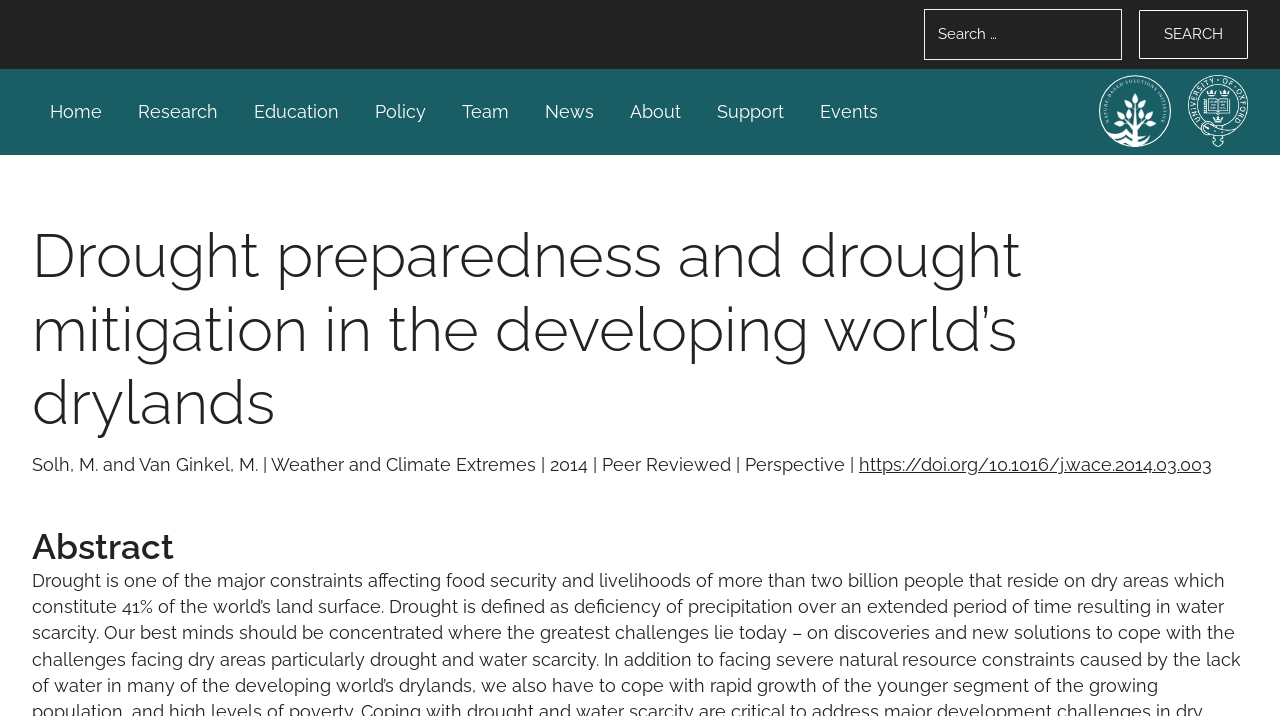Can you find and generate the webpage's heading?

Drought preparedness and drought mitigation in the developing world’s drylands